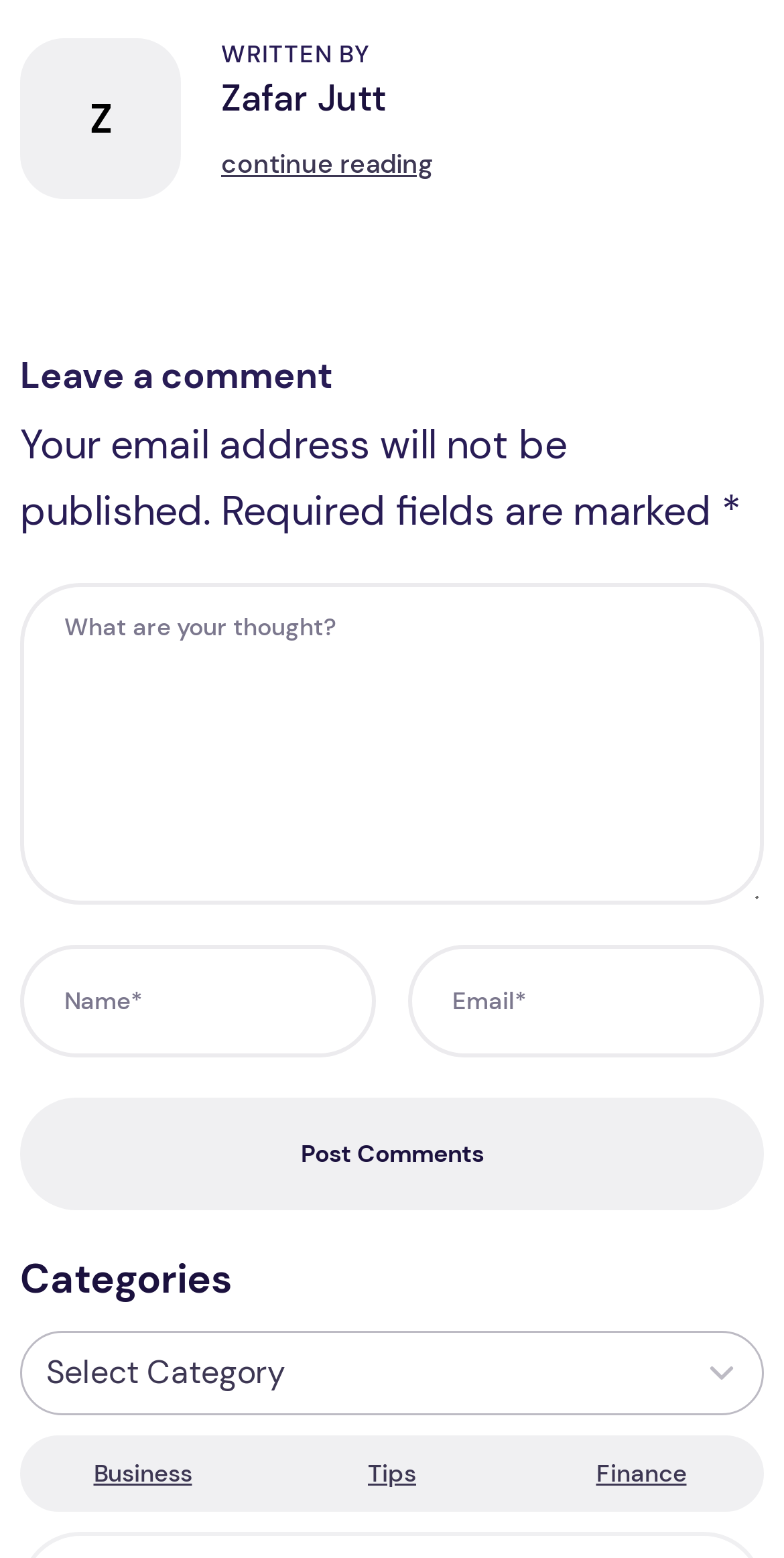Find and specify the bounding box coordinates that correspond to the clickable region for the instruction: "Select a category".

[0.026, 0.854, 0.974, 0.909]